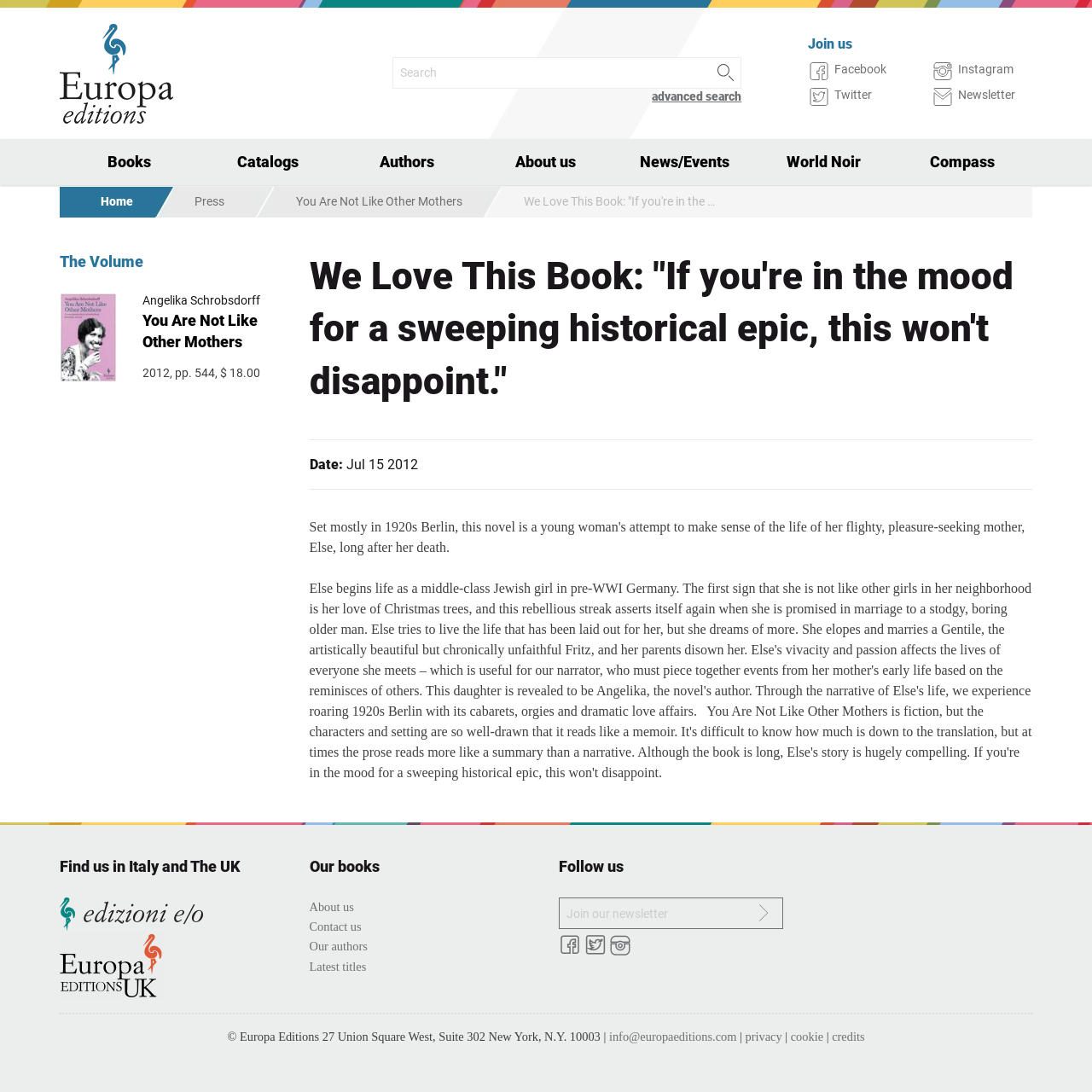Determine the bounding box coordinates of the target area to click to execute the following instruction: "Read about the book 'You Are Not Like Other Mothers'."

[0.131, 0.285, 0.236, 0.321]